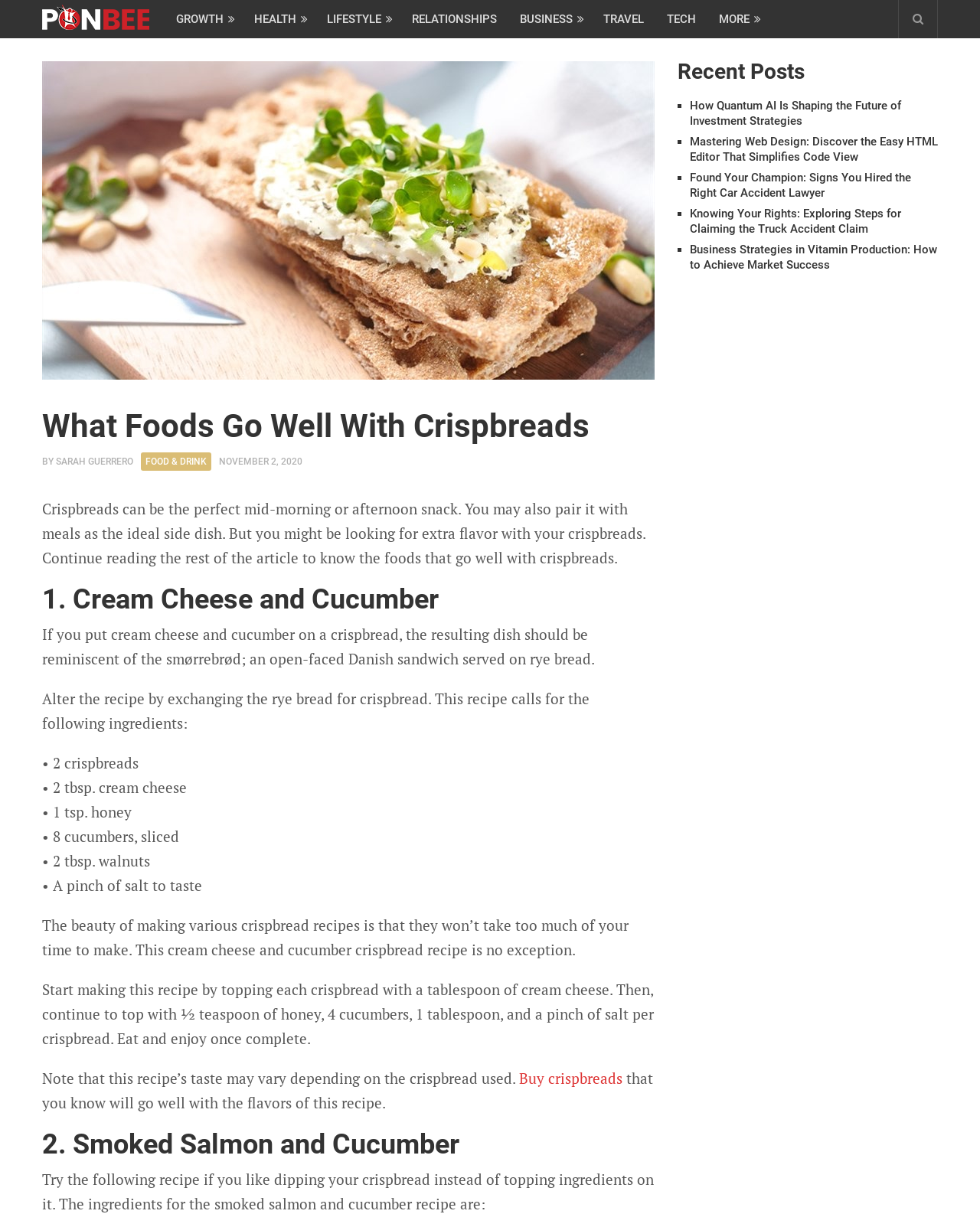What is the first food pairing suggested in the article?
Analyze the image and provide a thorough answer to the question.

The first food pairing suggested in the article can be found in the section with the heading '1. Cream Cheese and Cucumber', which describes a recipe that combines cream cheese, cucumber, and crispbreads.